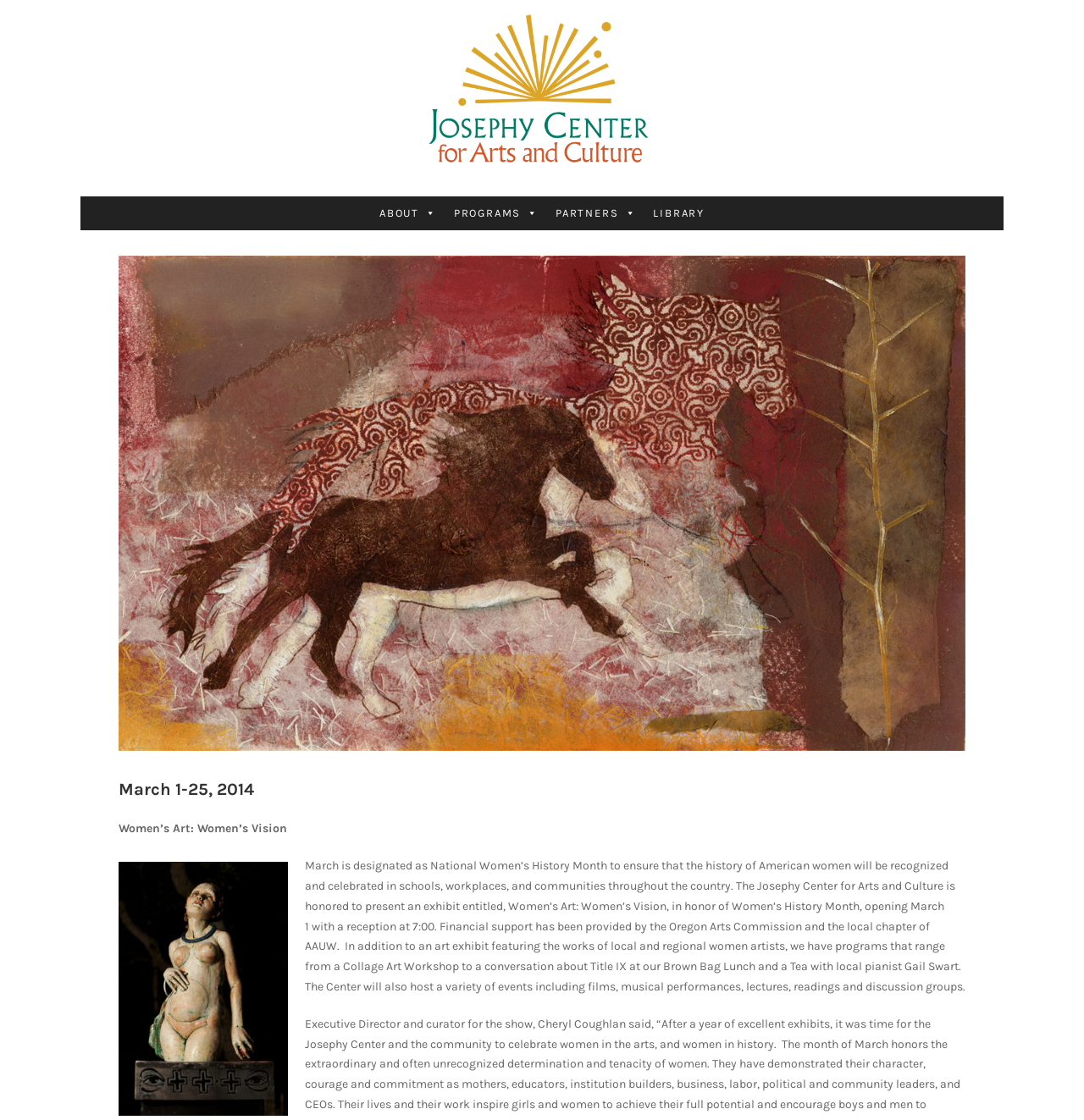How many events are mentioned in the text?
From the details in the image, answer the question comprehensively.

I found the answer by reading the text that mentions various events such as 'films, musical performances, lectures, readings and discussion groups', which suggests that there are multiple events mentioned.